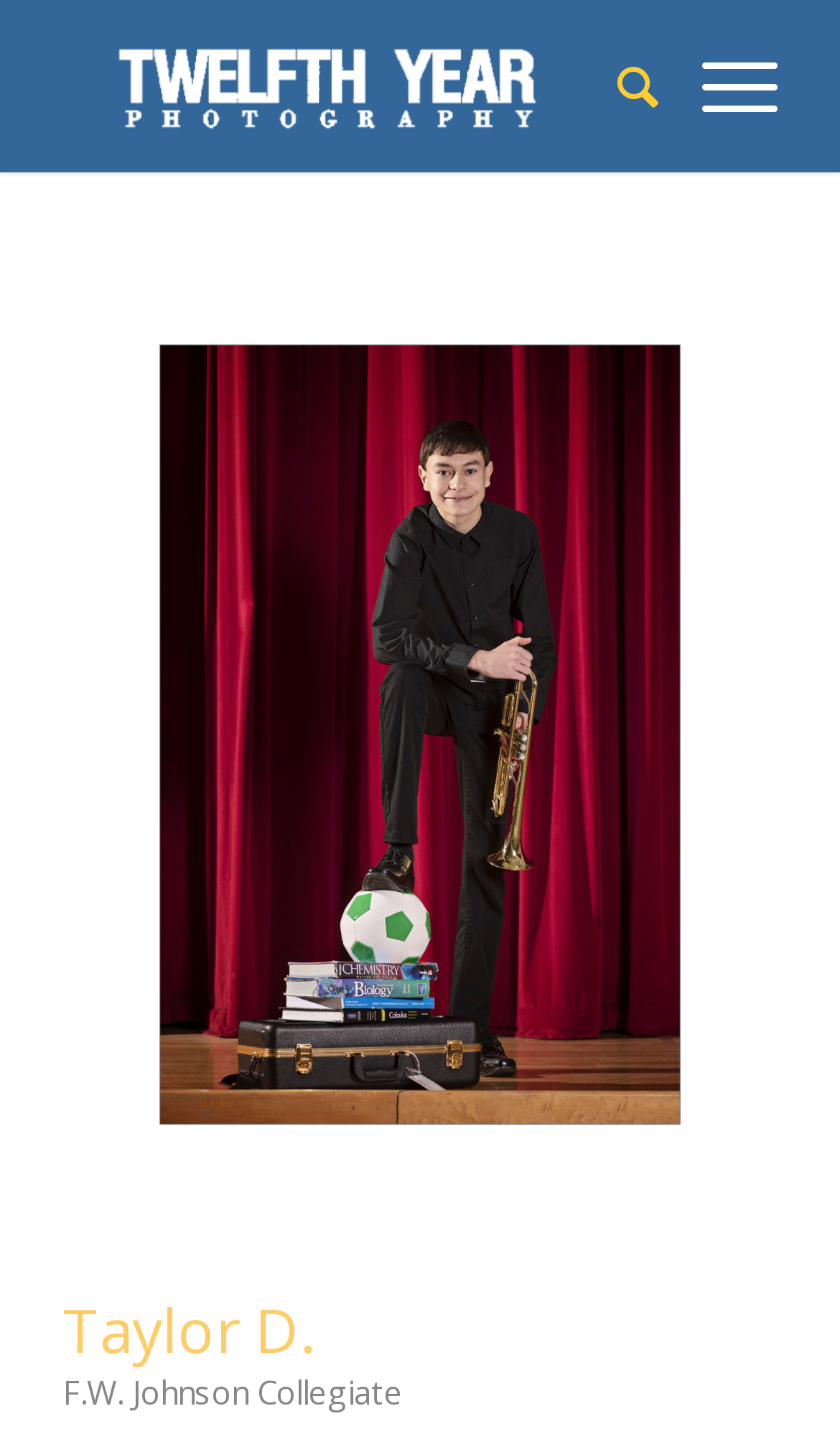Determine the bounding box for the described UI element: "Search".

[0.684, 0.0, 0.784, 0.119]